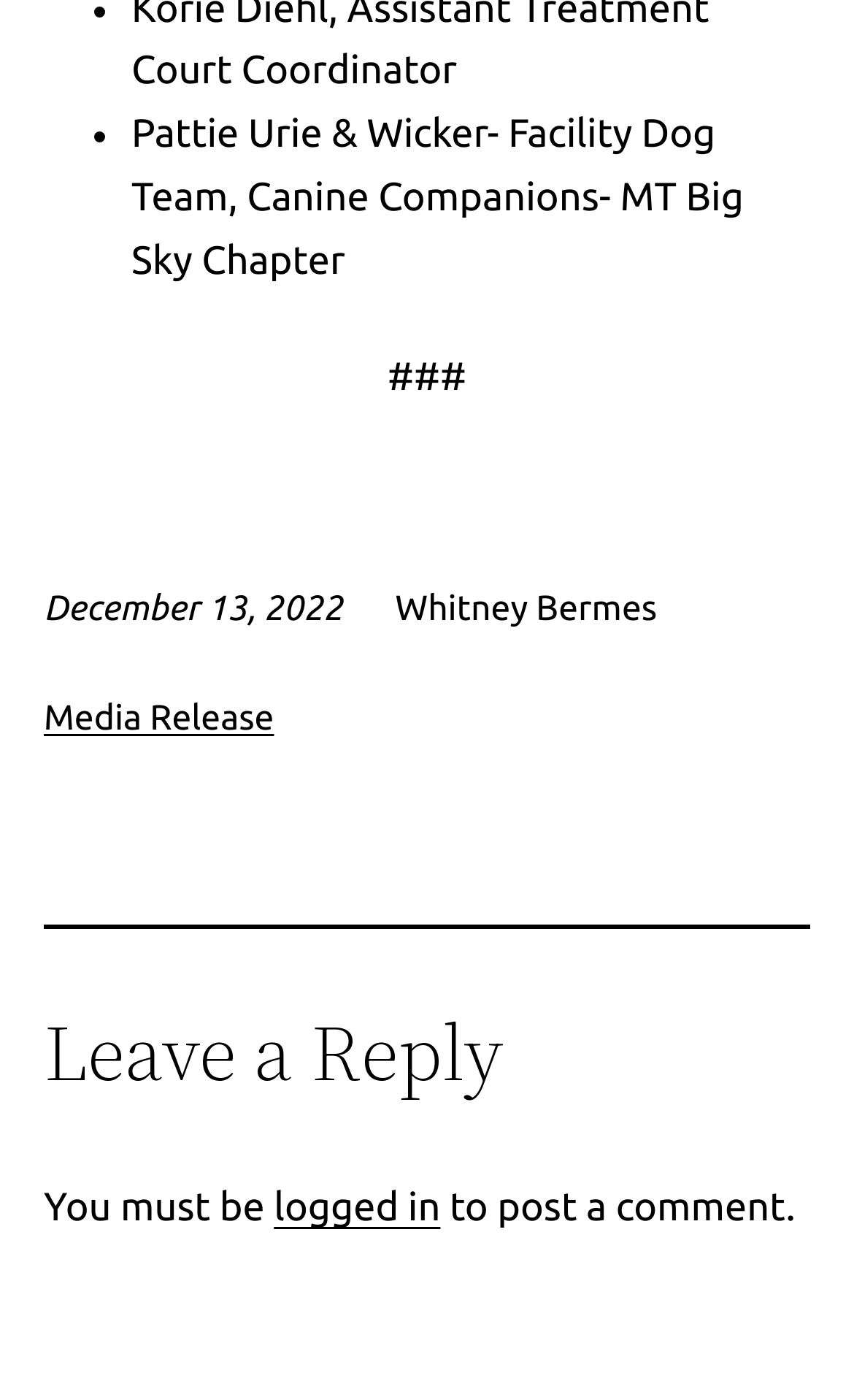Find the bounding box coordinates for the UI element whose description is: "Issue Briefs". The coordinates should be four float numbers between 0 and 1, in the format [left, top, right, bottom].

None